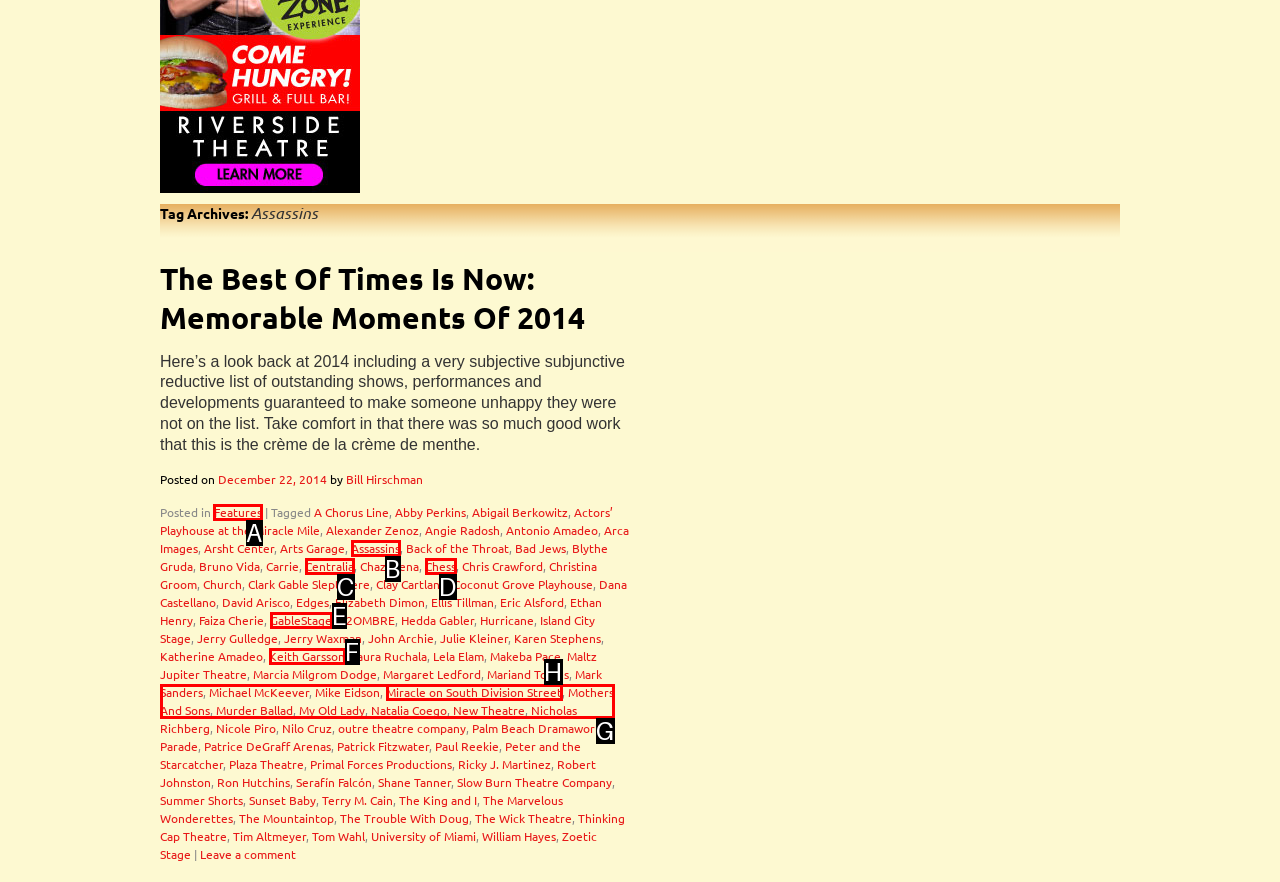Select the appropriate letter to fulfill the given instruction: Search courses
Provide the letter of the correct option directly.

None